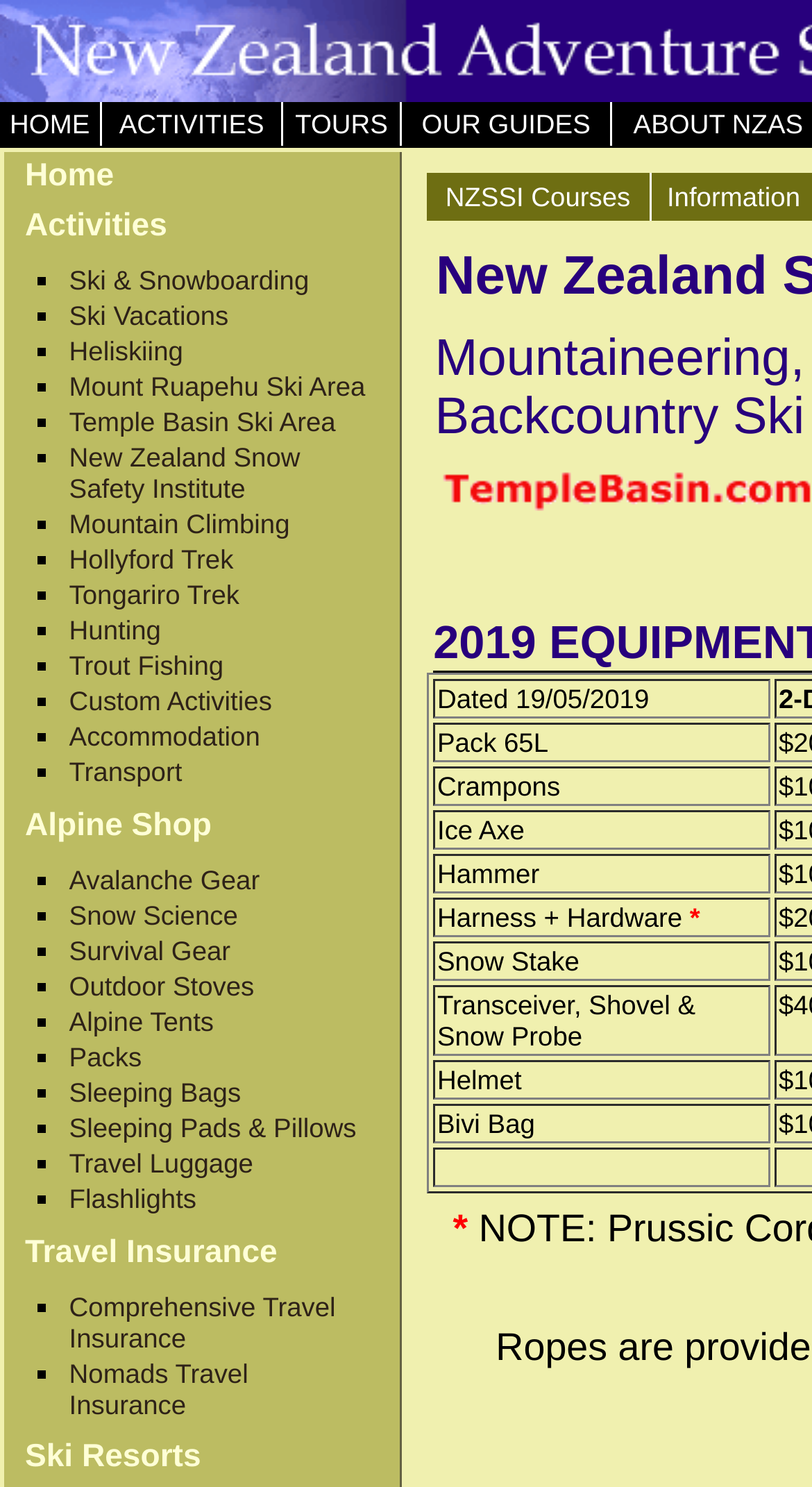Give the bounding box coordinates for the element described by: "Comprehensive Travel Insurance".

[0.085, 0.868, 0.413, 0.91]